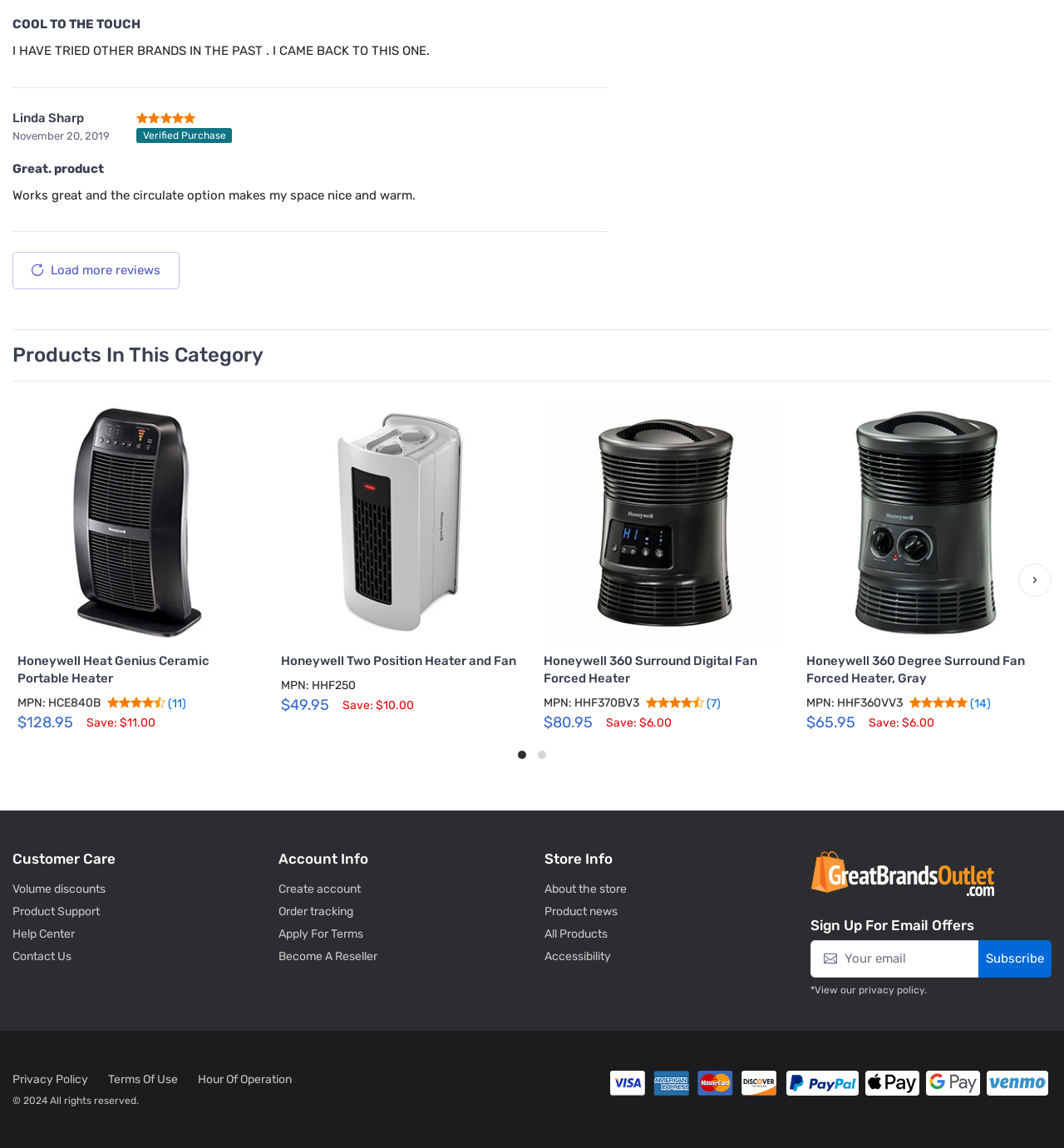Please provide a comprehensive answer to the question below using the information from the image: What is the price of the 'Honeywell Heat Genius Ceramic Portable Heater'?

I found the product link 'Honeywell Heat Genius Ceramic Portable Heater' and its adjacent element '$128.95', which is a static text element indicating the product's price.